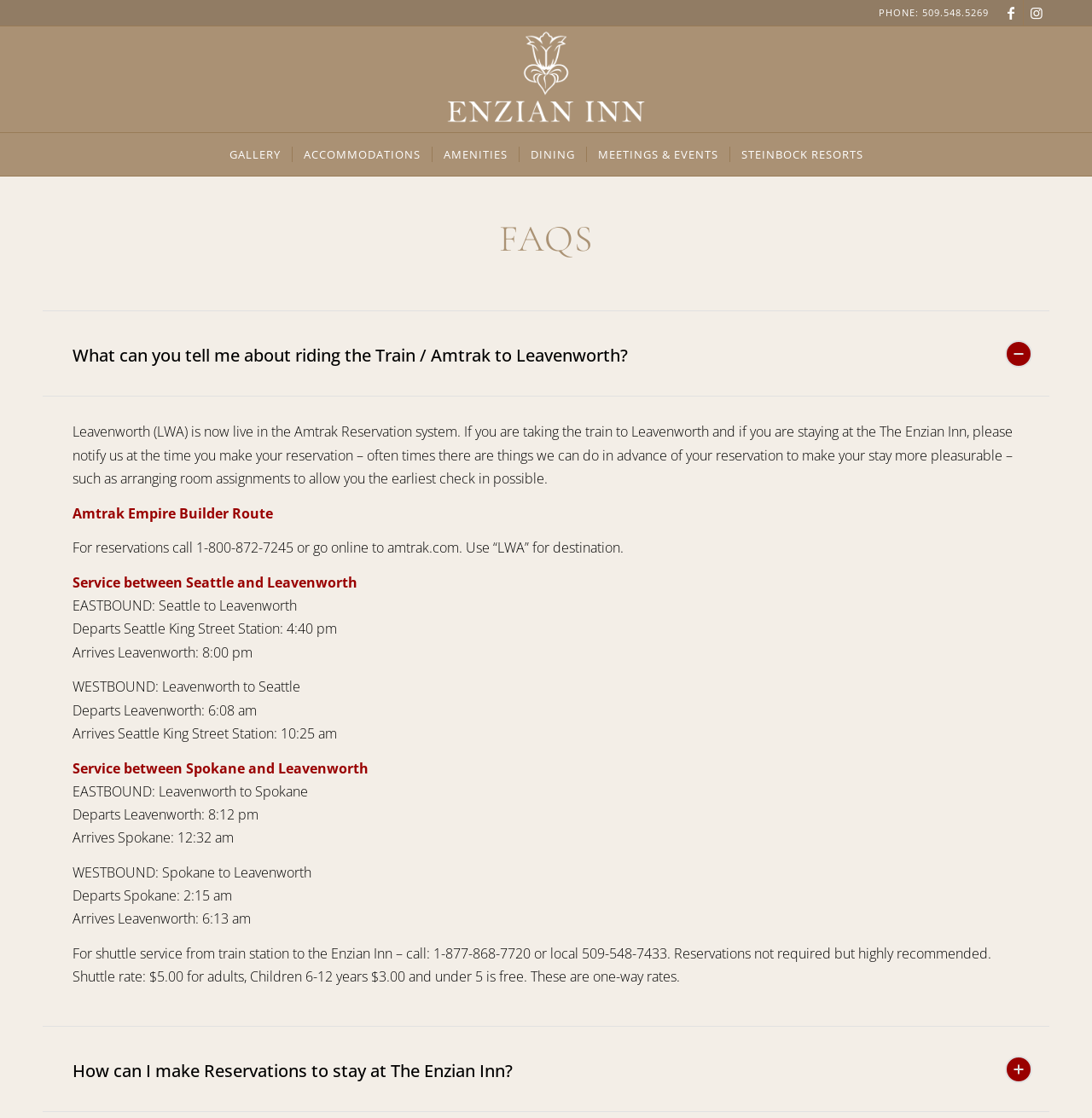Locate the bounding box of the UI element described in the following text: "DINING".

[0.475, 0.119, 0.536, 0.157]